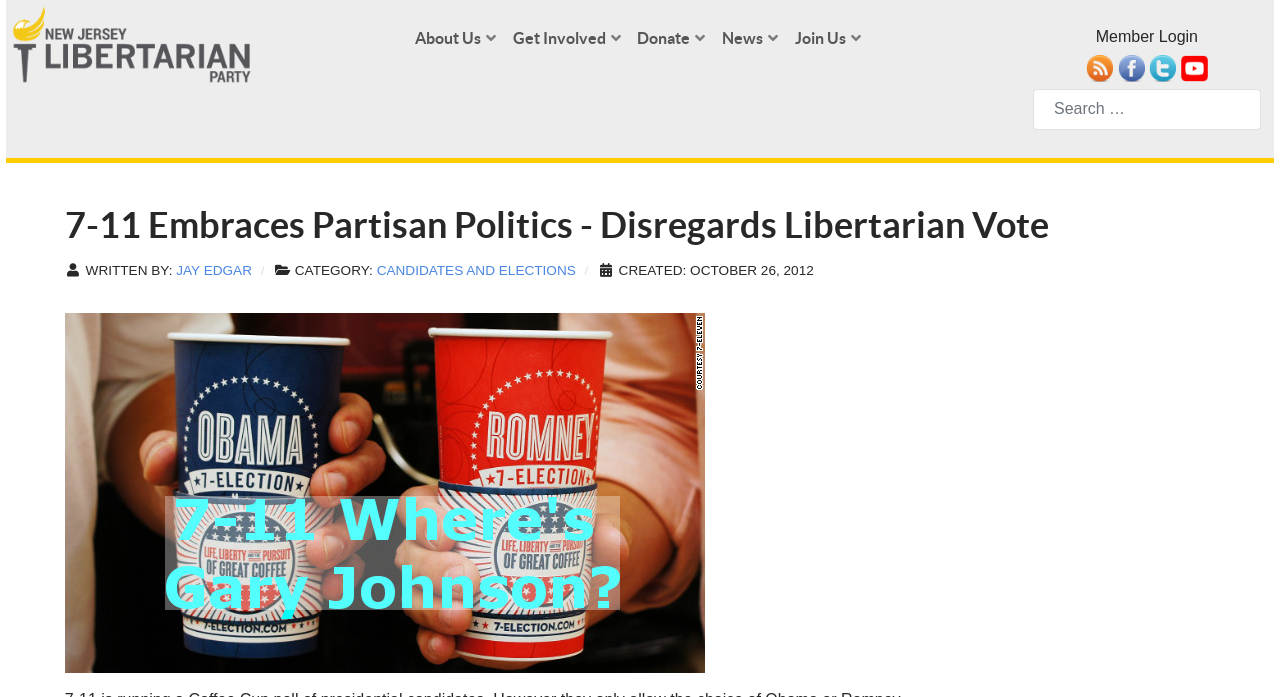Extract the main heading from the webpage content.

7-11 Embraces Partisan Politics - Disregards Libertarian Vote